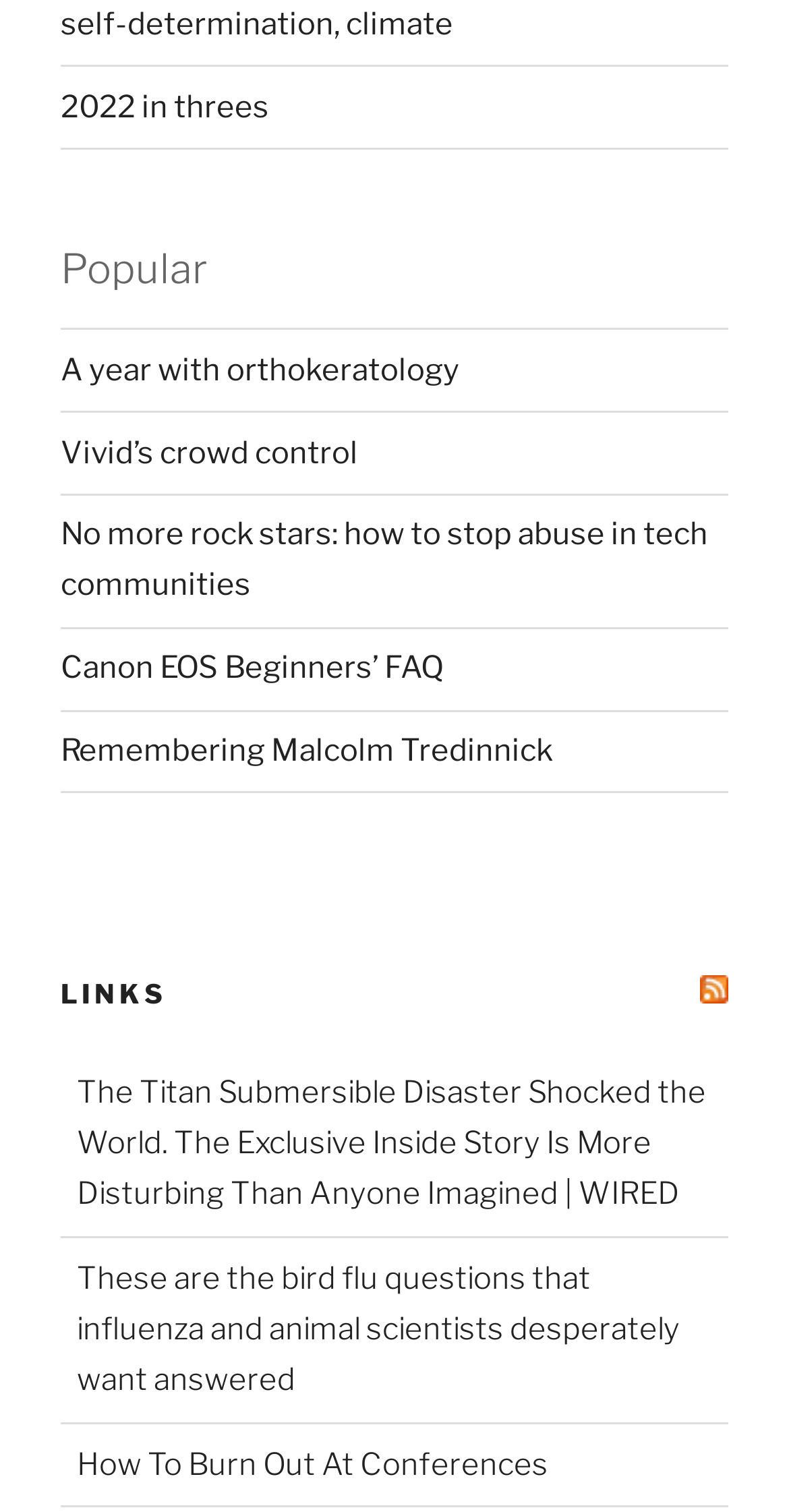Please respond in a single word or phrase: 
What is the second heading on the webpage?

RSS LINKS